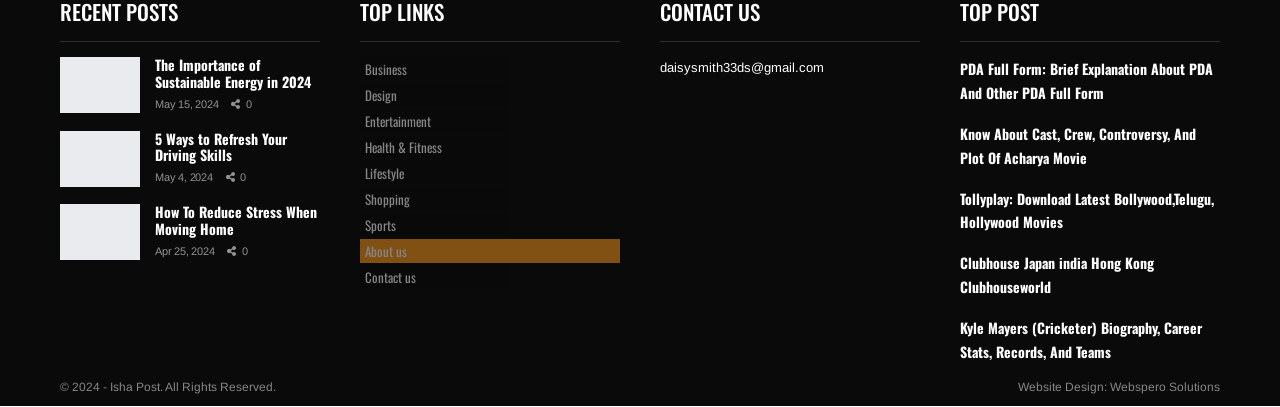What is the email address provided on the webpage?
Based on the screenshot, respond with a single word or phrase.

daisysmith33ds@gmail.com